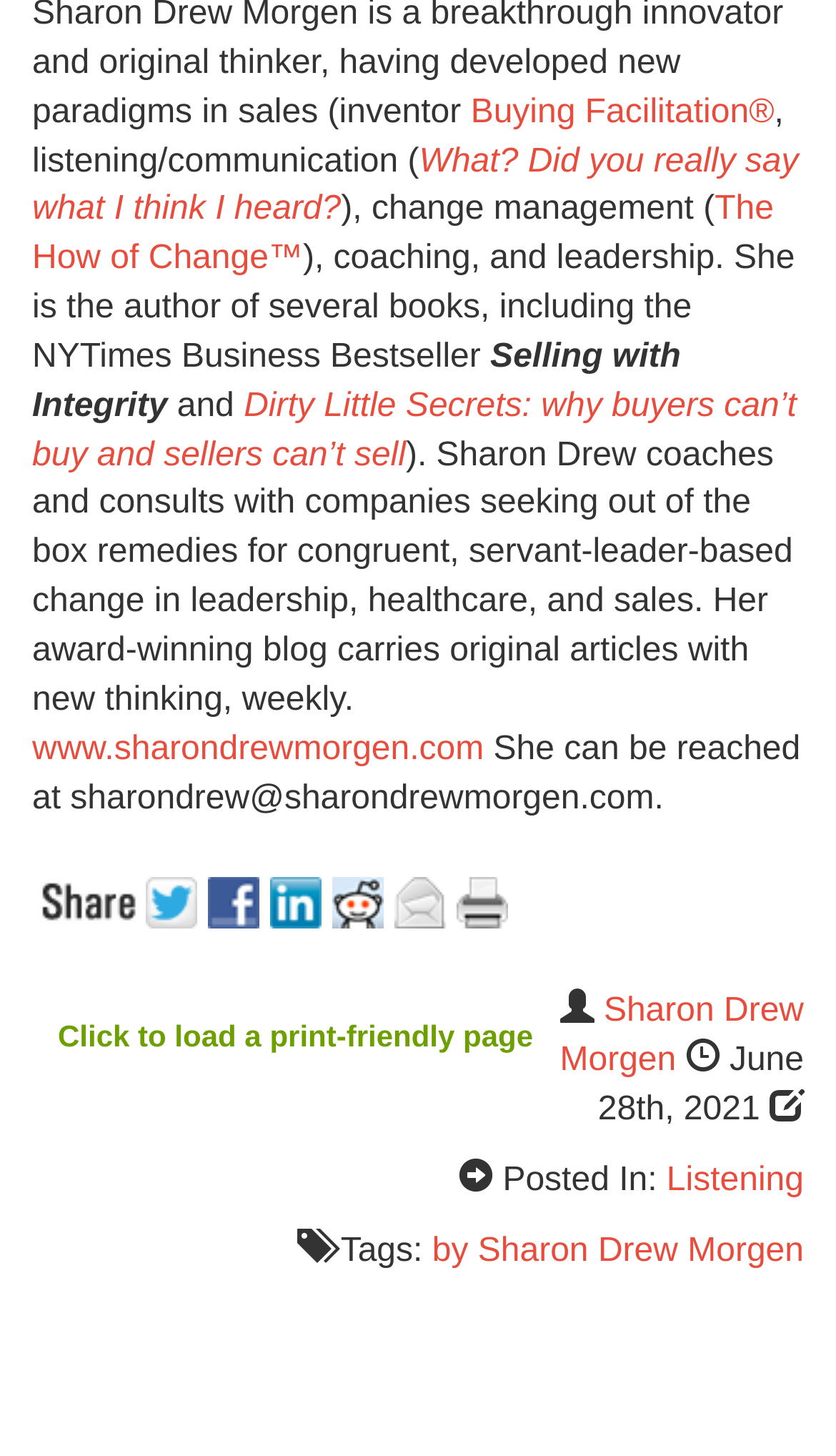Identify the coordinates of the bounding box for the element that must be clicked to accomplish the instruction: "Share the page on Twitter".

[0.174, 0.619, 0.249, 0.644]